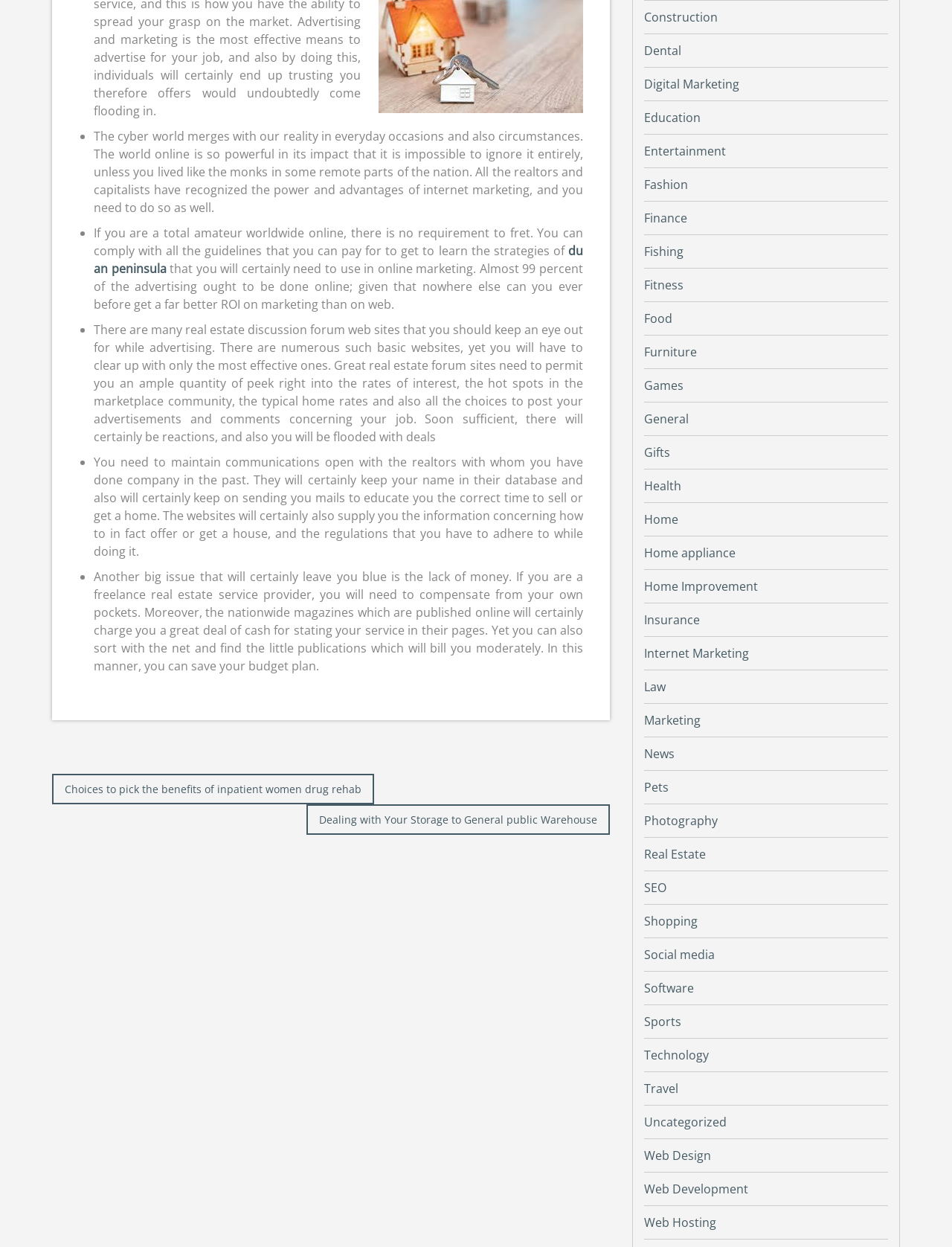Identify the bounding box coordinates for the UI element described by the following text: "Internet Marketing". Provide the coordinates as four float numbers between 0 and 1, in the format [left, top, right, bottom].

[0.677, 0.517, 0.787, 0.53]